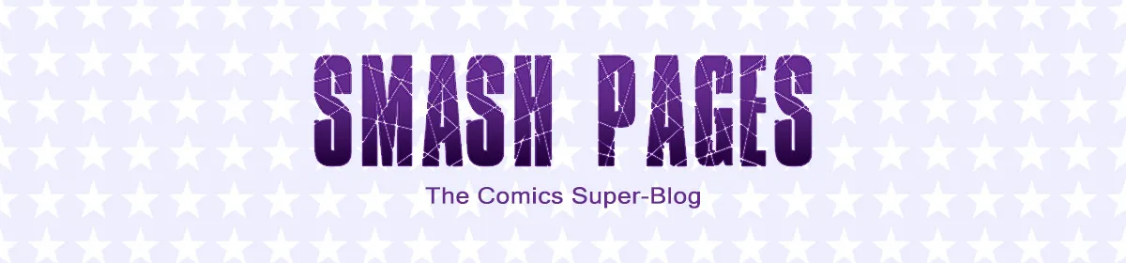Interpret the image and provide an in-depth description.

The image features the logo of "SMASH PAGES," a vibrant and dynamic comics-focused blog. Prominently displayed in bold, purple lettering, the title "SMASH PAGES" captures attention with its playful typography, hinting at an energetic approach to comic journalism. Below the main title, in a smaller and more elegant font, the subtitle reads "The Comics Super-Blog," further establishing the site's commitment to covering diverse comics-related content. The background is a softly textured light purple adorned with subtle star patterns, adding a whimsical feel to the overall design. This logo effectively represents the blog's identity as a hub for comic book enthusiasts seeking news, reviews, and insights into the comics realm.